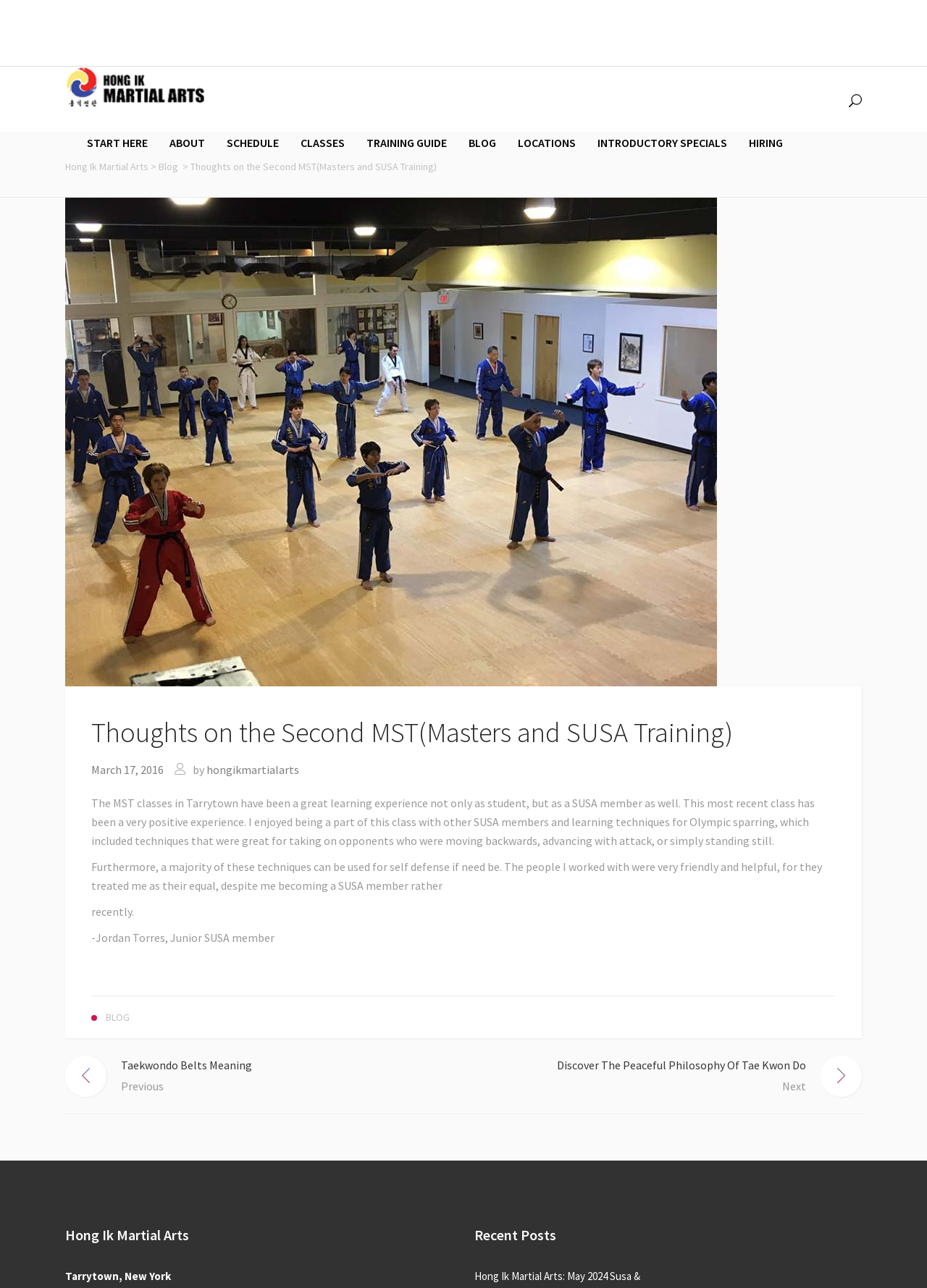Who wrote the blog post?
Please respond to the question with as much detail as possible.

I found the answer by reading the author's name at the end of the blog post, which says '-Jordan Torres, Junior SUSA member'.